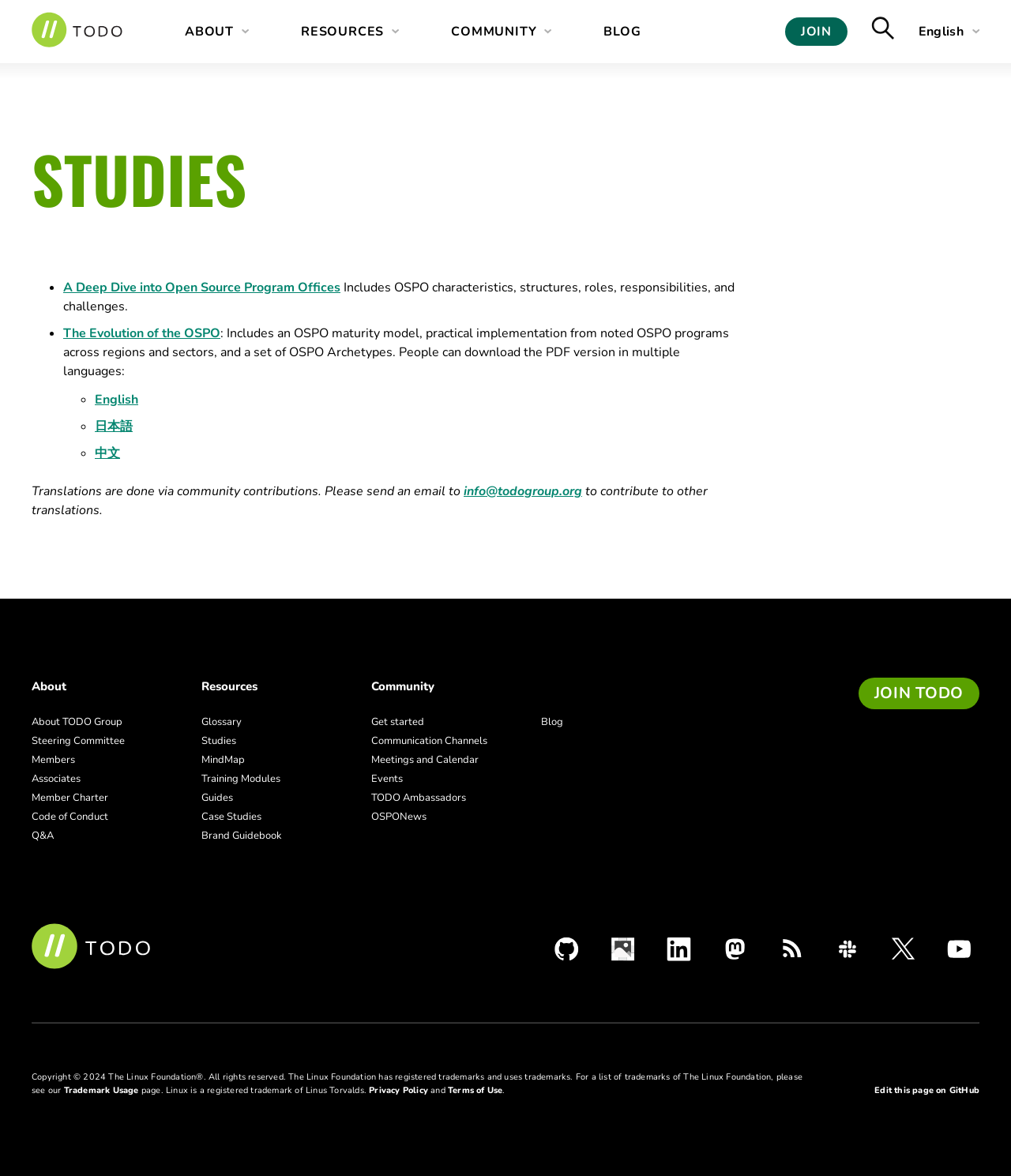How many social media icons are at the bottom of the webpage? Please answer the question using a single word or phrase based on the image.

8